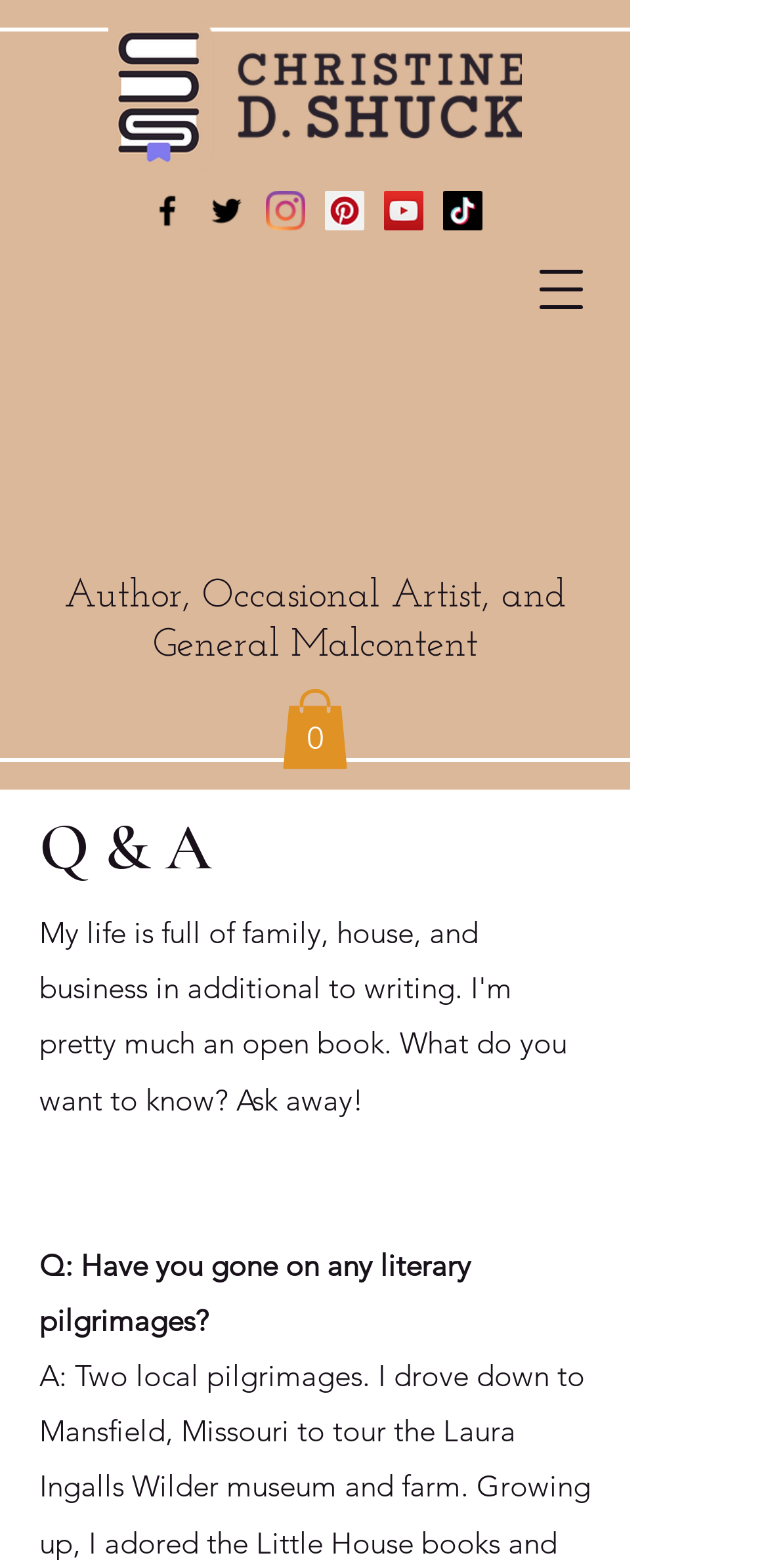Give a full account of the webpage's elements and their arrangement.

The webpage is titled "Q & A | Christine Shuck" and appears to be a personal website or blog. At the top right corner, there is a button to open a navigation menu. Below this, there is a social bar with five links to various social media platforms, including Facebook and Twitter, each accompanied by an icon. 

On the left side of the page, there is a heading that describes the author as an "Author, Occasional Artist, and General Malcontent". Above this heading, there is a small image, possibly a logo or avatar. 

On the right side of the page, there is a link to a cart with zero items, accompanied by an SVG icon. Below this, there is a heading that reads "Q & A", indicating that the page is dedicated to questions and answers. 

The main content of the page appears to be a Q&A section, with the first question displayed: "Q: Have you gone on any literary pilgrimages?".